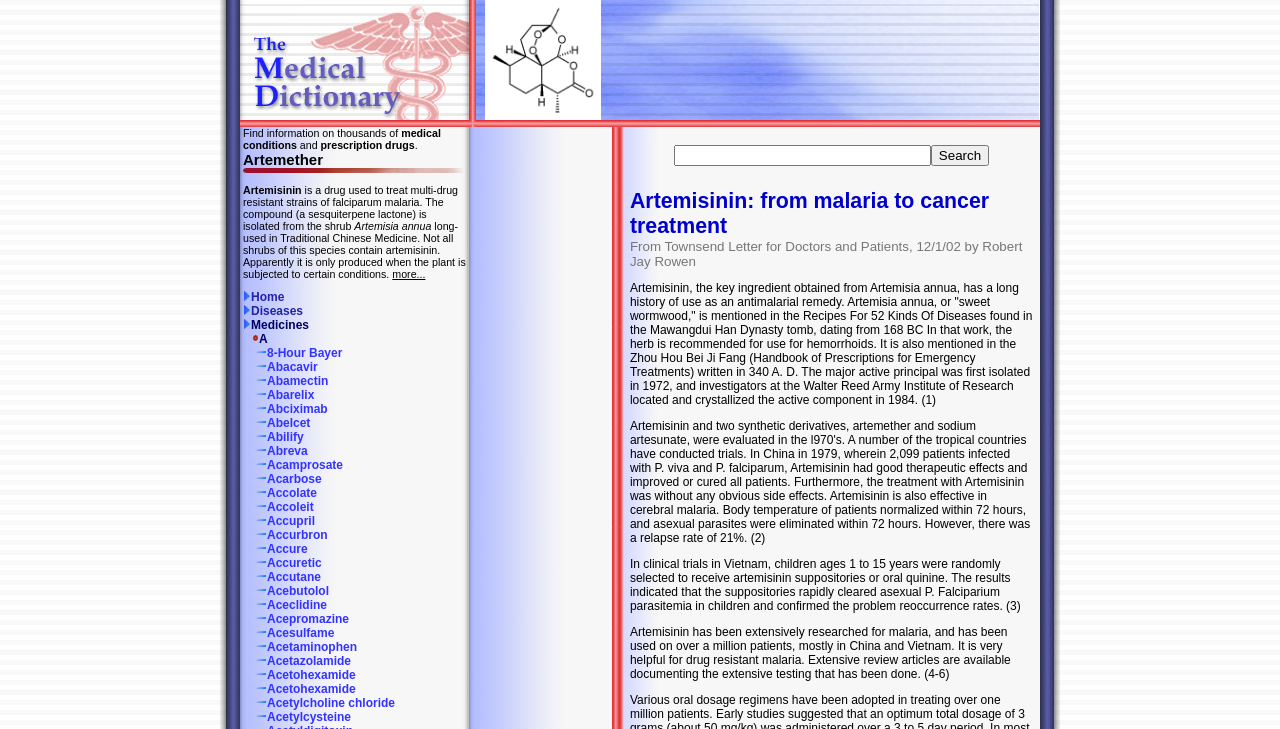Locate the bounding box coordinates of the element that should be clicked to execute the following instruction: "Click on the 'Home' link".

[0.19, 0.398, 0.222, 0.417]